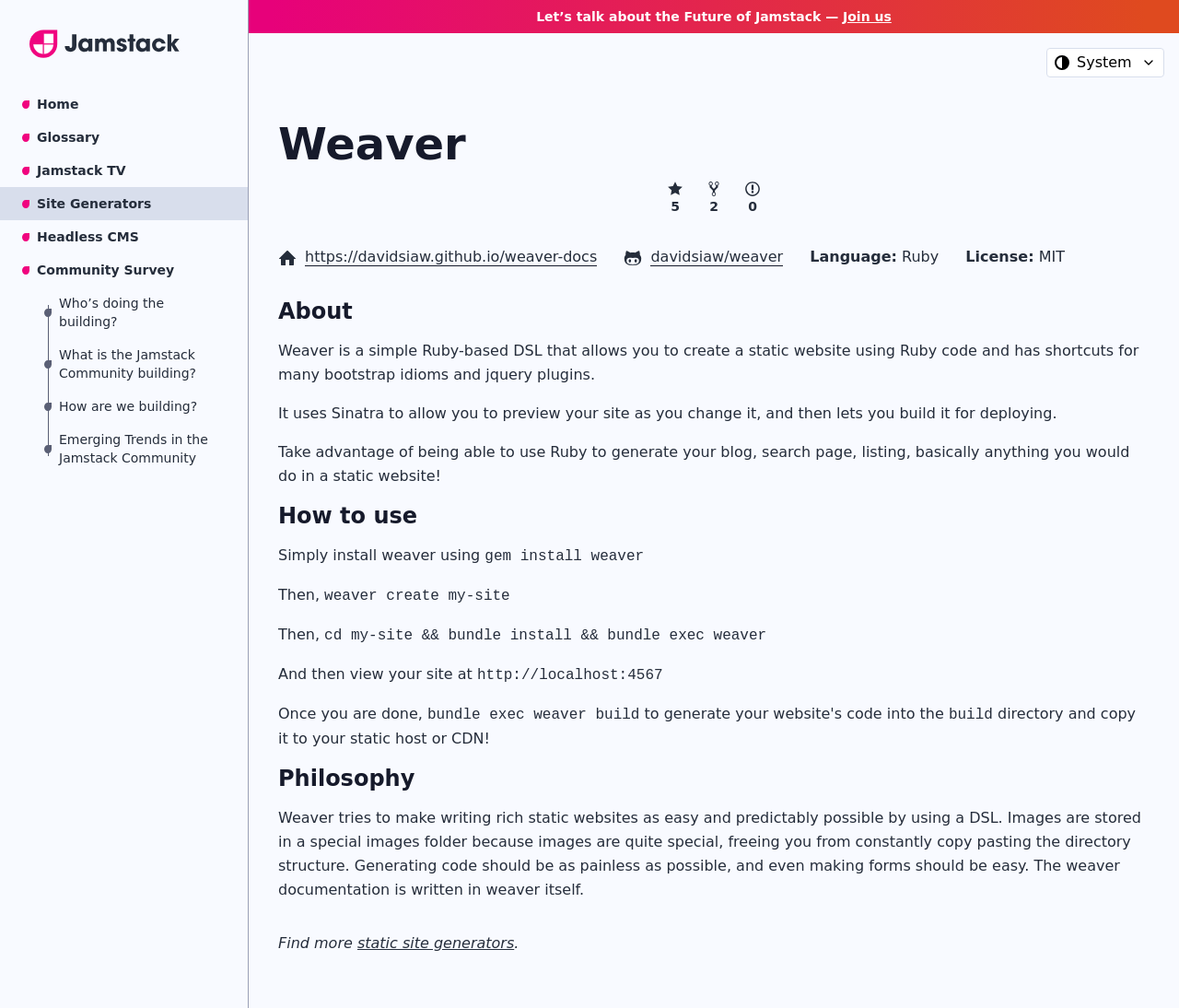What is the name of the website generator?
Answer the question with detailed information derived from the image.

The name of the website generator is Weaver, which is mentioned in the heading 'Weaver' and also in the description list term 'Home page' with the link 'https://davidsiaw.github.io/weaver-docs'.